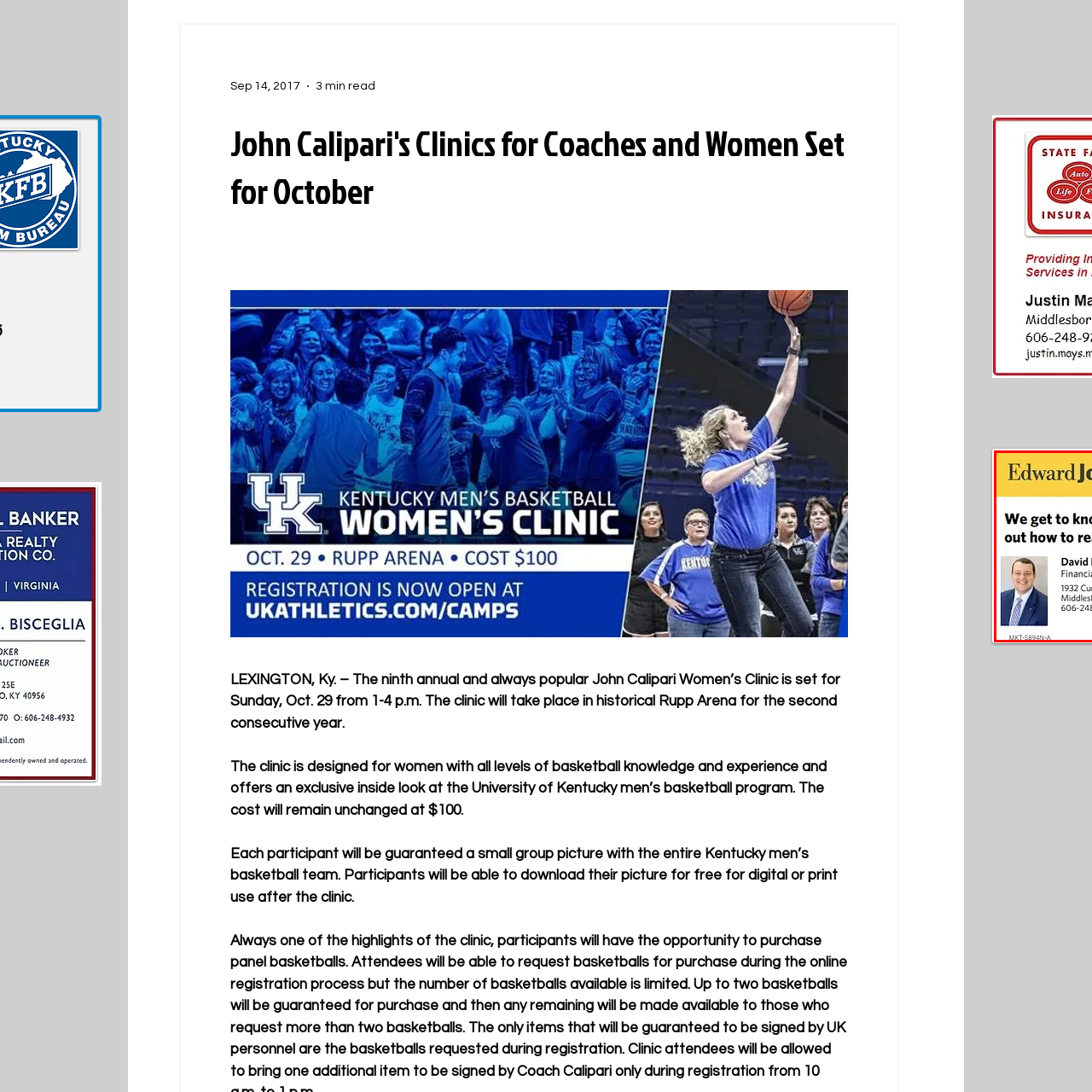Notice the image within the red frame, What is the color of David's tie?
 Your response should be a single word or phrase.

Light blue